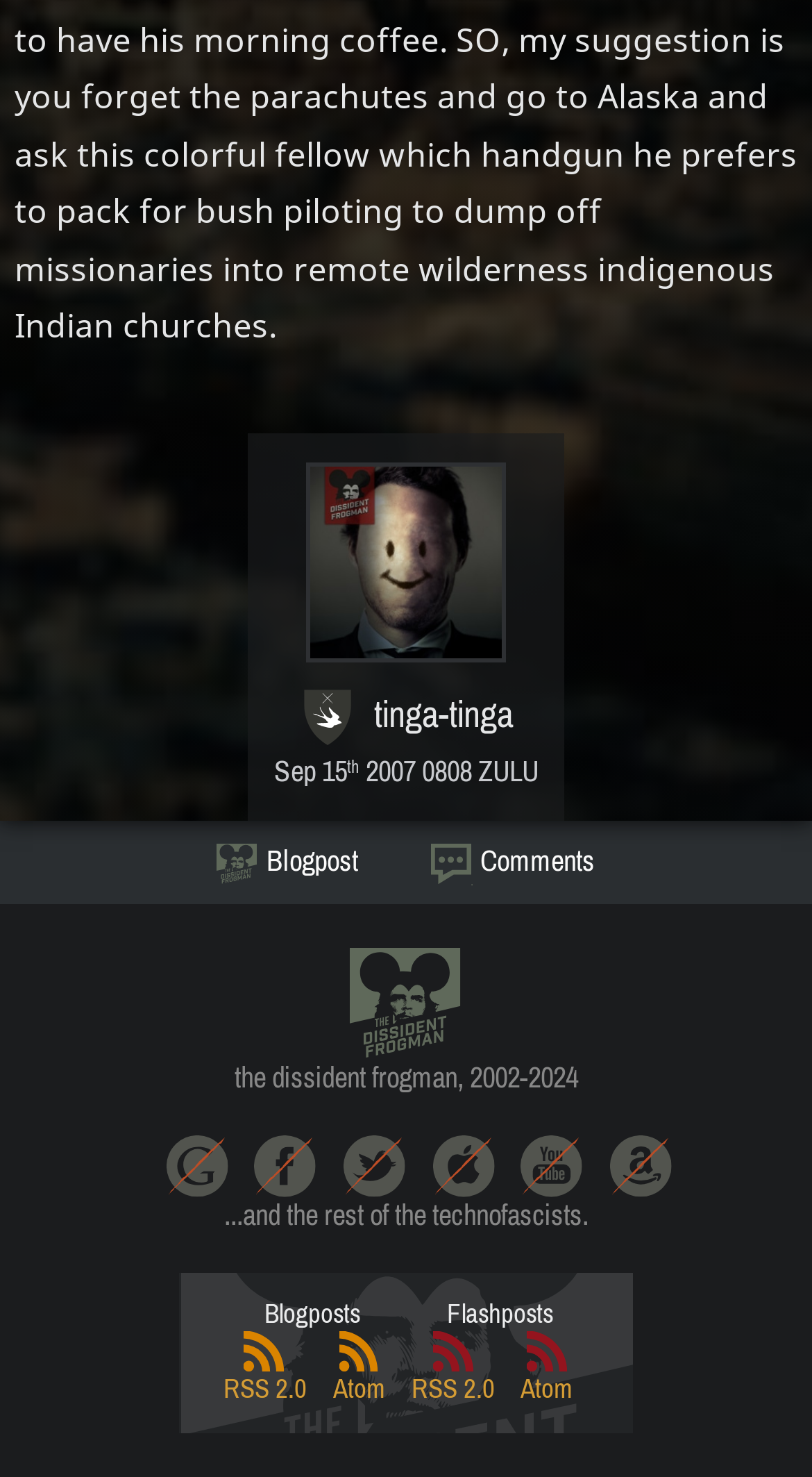Answer the question below in one word or phrase:
What is the author's avatar?

image